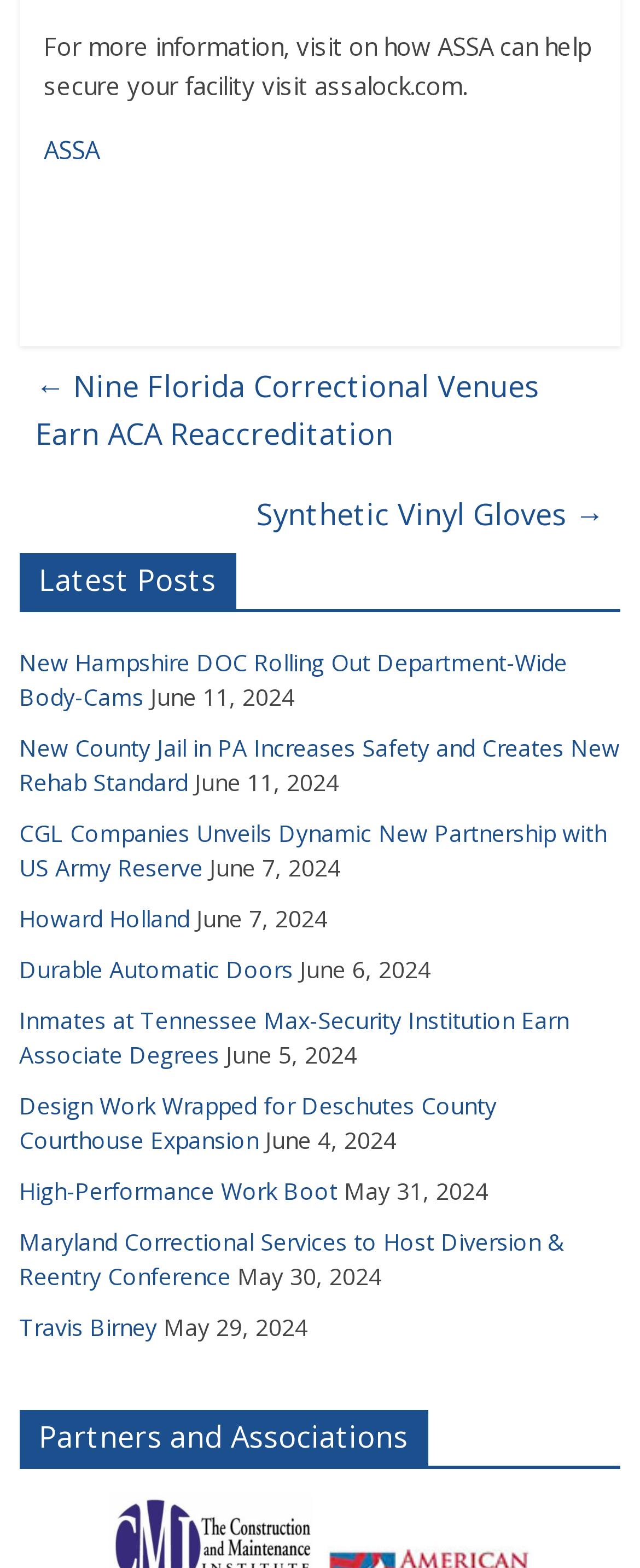Extract the bounding box for the UI element that matches this description: "Synthetic Vinyl Gloves →".

[0.401, 0.309, 0.944, 0.345]